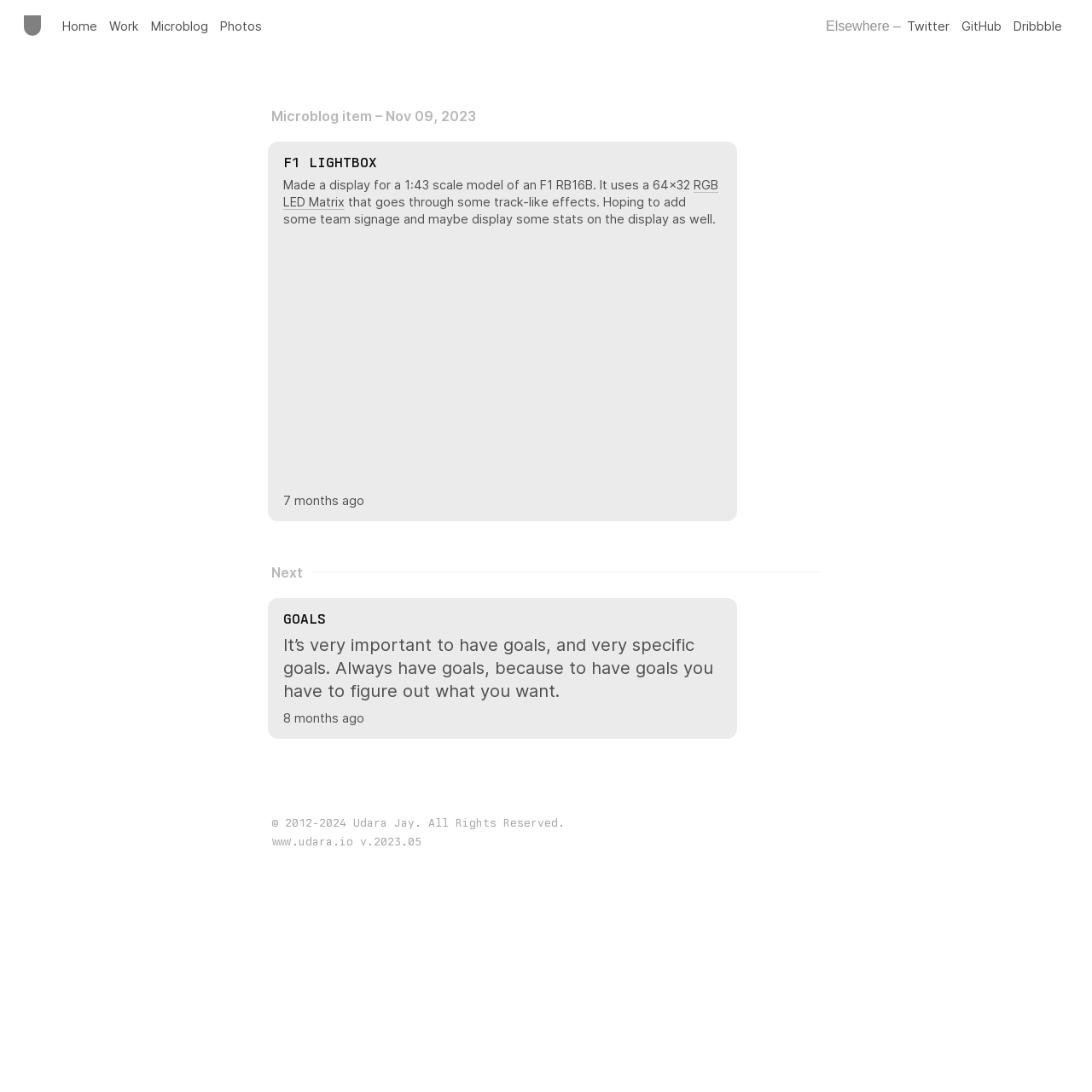Provide an in-depth caption for the webpage.

This webpage appears to be a personal website or blog, showcasing the author's work, experiments, and ideas. At the top, there is a navigation menu with links to "Home", "Work", "Microblog", "Photos", and other social media platforms like Twitter, GitHub, and Dribbble.

Below the navigation menu, there is a main section that takes up most of the page. It starts with a microblog item, which includes a title, a date "Nov 09, 2023", and a brief description of a project involving a display for a 1:43 scale model of an F1 RB16B. The project description is accompanied by a link to "RGB LED Matrix".

Further down, there is a link to "7 months ago", indicating the age of the post. Next to it, there is a "Next" button. Below that, there is another section with a link to "GOALS" and a blockquote with a quote about the importance of having specific goals.

The page also includes a footer section at the bottom, which displays copyright information, including the years 2012-2024, and a mention of the website's version "www.udara.io v.2023.05".